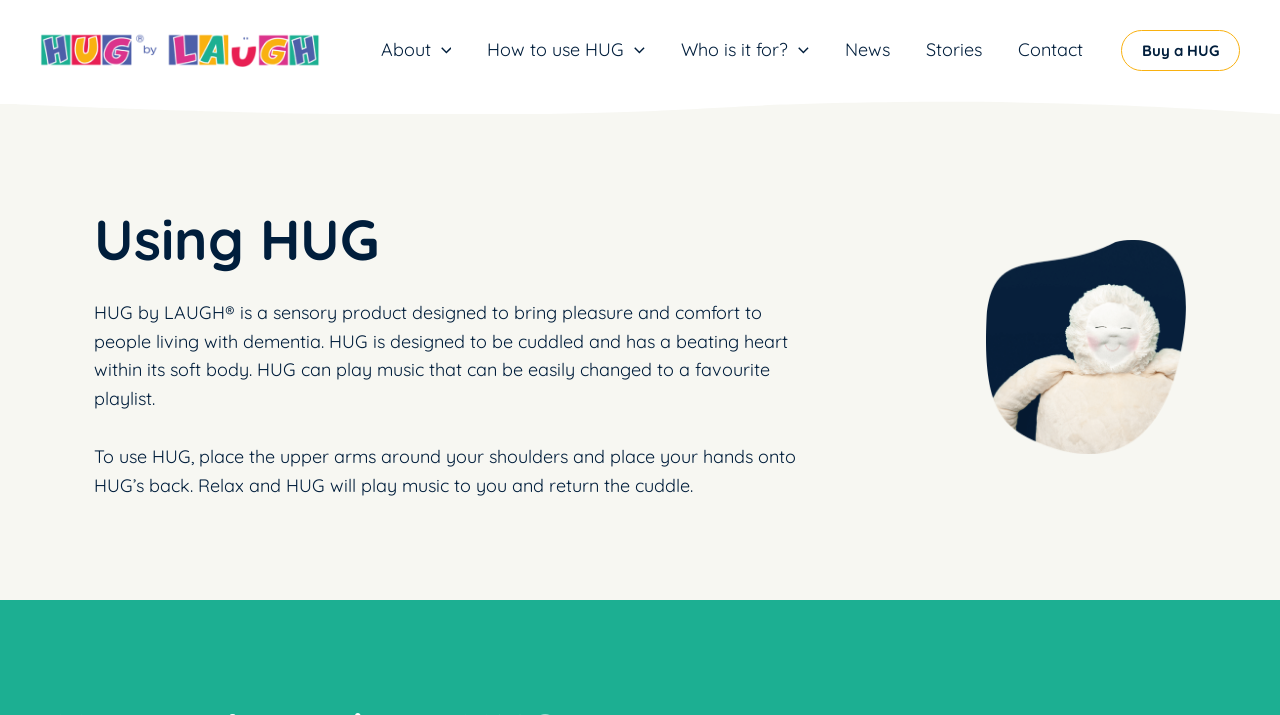What is inside HUG's soft body?
Ensure your answer is thorough and detailed.

Based on the webpage, HUG has a beating heart within its soft body. This information is obtained from the StaticText element that describes HUG's features.